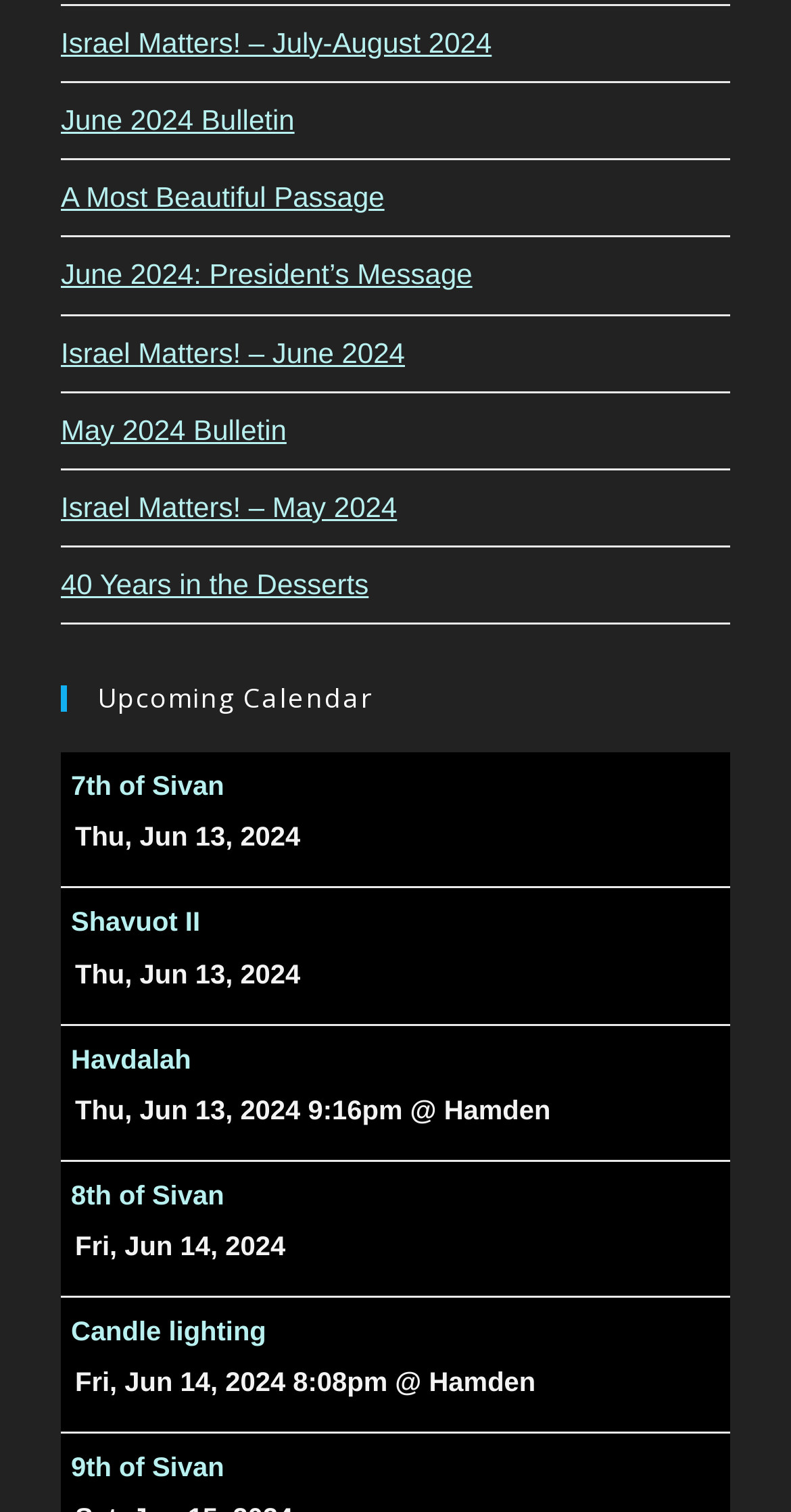What is the event on 7th of Sivan?
We need a detailed and exhaustive answer to the question. Please elaborate.

The webpage only provides the date '7th of Sivan Thu, Jun 13, 2024' but does not provide any information about the event on that day.